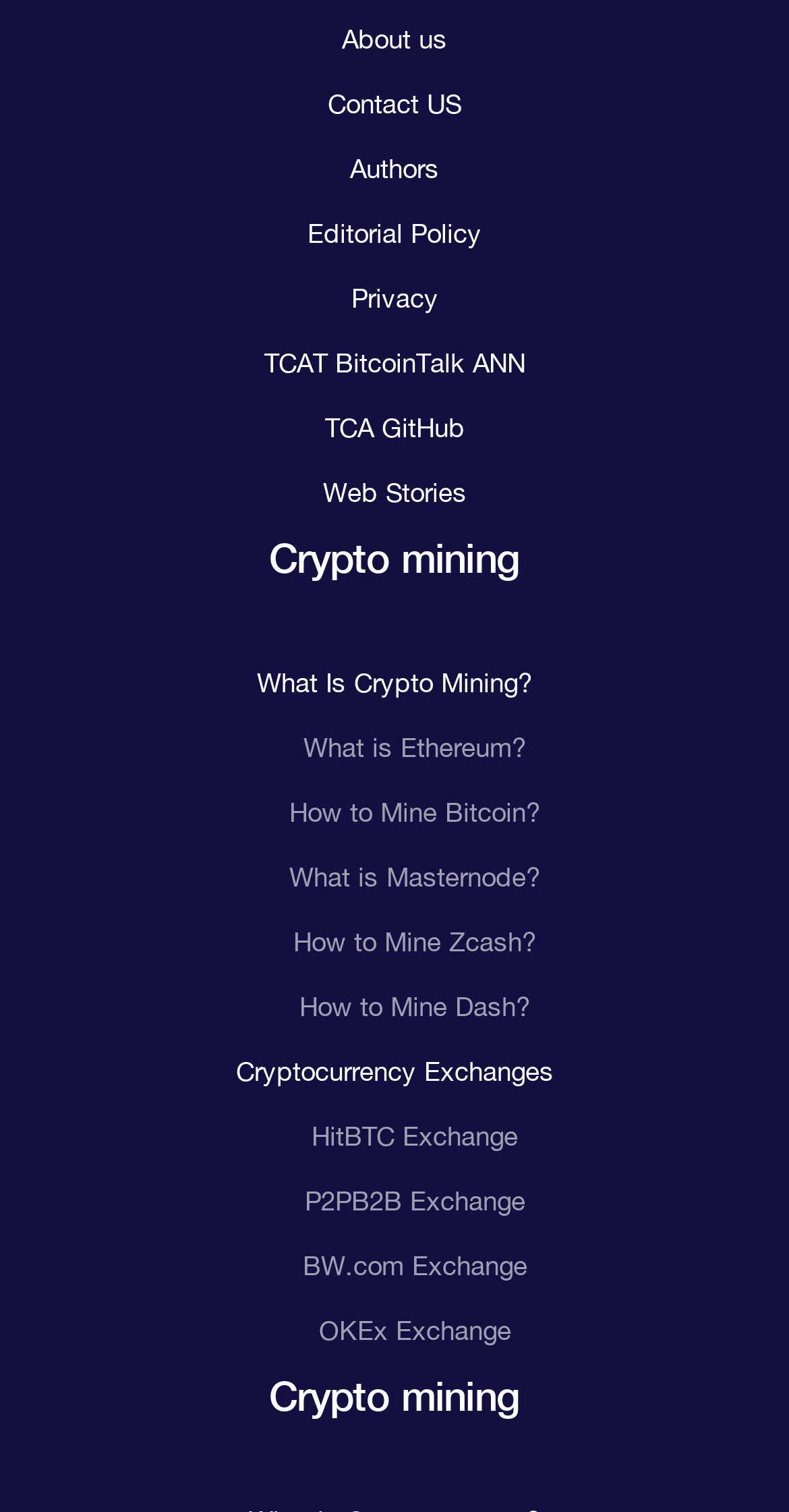Find the bounding box coordinates of the clickable area that will achieve the following instruction: "Check out Web Stories".

[0.409, 0.315, 0.591, 0.335]